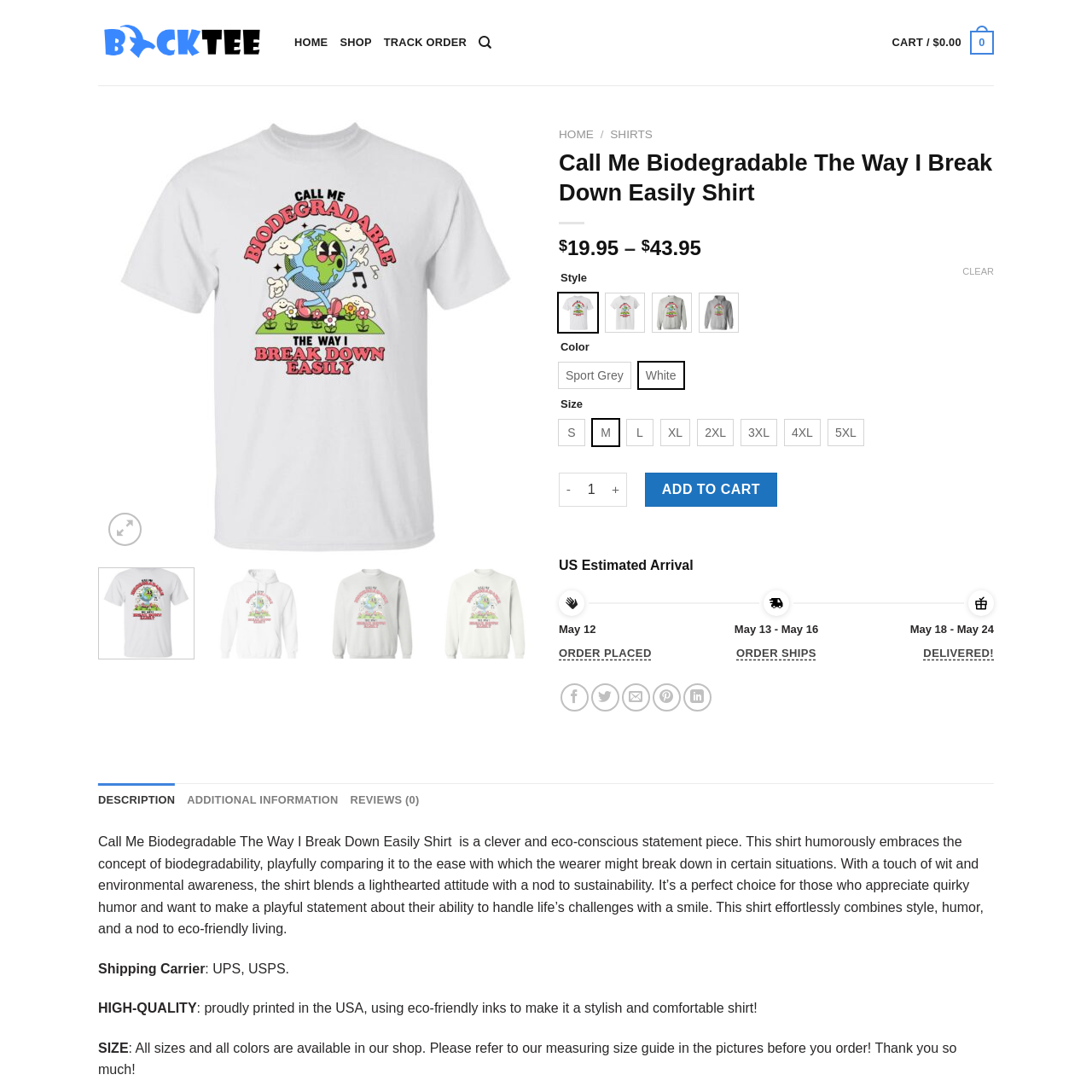Observe the highlighted image and answer the following: What is the tone of the t-shirt's message?

humorous